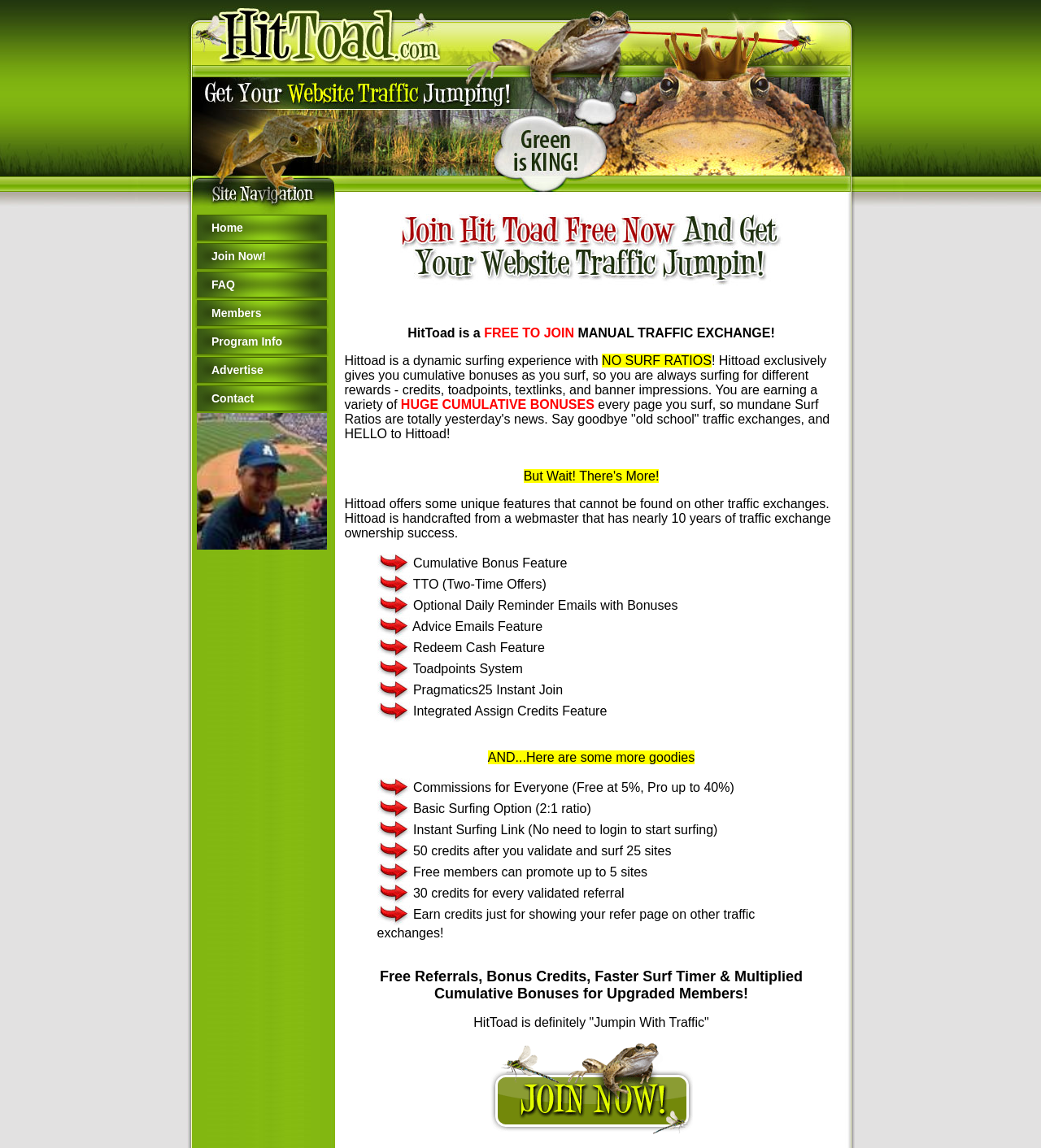How many sites can free members promote?
From the screenshot, provide a brief answer in one word or phrase.

5 sites